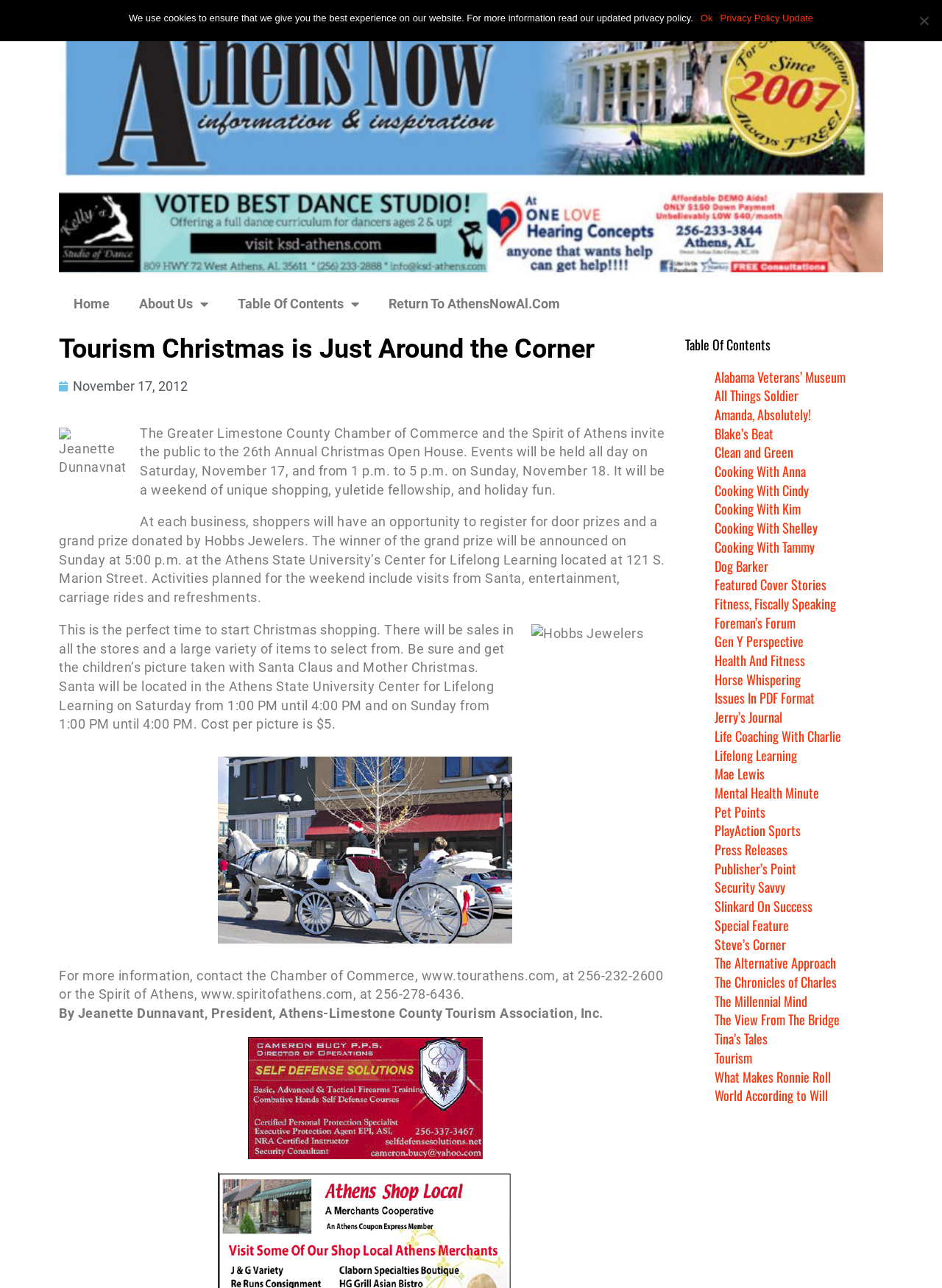Provide an in-depth caption for the elements present on the webpage.

This webpage is about the 26th Annual Christmas Open House event in Athens, Alabama. At the top of the page, there are several links, including "Home", "About Us", "Table Of Contents", and "Return To AthensNowAl.Com". Below these links, there is a heading that reads "Tourism Christmas is Just Around the Corner". 

To the right of the heading, there is a link to a specific date, "November 17, 2012", which is accompanied by a time element. Below the heading, there is an image of Jeanette Dunnavant, followed by a paragraph of text that describes the Christmas Open House event. The event will take place on Saturday and Sunday, featuring unique shopping, yuletide fellowship, and holiday fun.

Below this paragraph, there is another paragraph that provides more details about the event, including door prizes, a grand prize, and activities such as visits from Santa, entertainment, carriage rides, and refreshments. To the right of this paragraph, there is an image of Hobbs Jewelers.

Further down the page, there is a section that describes the perfect time to start Christmas shopping, with sales in all stores and a variety of items to select from. There is also information about getting pictures taken with Santa Claus and Mother Christmas. Below this section, there is an image of Athens Christmas.

The page also includes a section with contact information for the Chamber of Commerce and the Spirit of Athens, as well as a paragraph attributed to Jeanette Dunnavant, President of the Athens-Limestone County Tourism Association, Inc. 

To the right of this section, there is an image of Self Defense Solutions. Below this image, there is a table of contents with links to various articles and sections, including "Alabama Veterans’ Museum", "All Things Soldier", and many others. 

At the very bottom of the page, there is a dialog box with a cookie notice, which includes a message about the use of cookies on the website and links to the privacy policy and an "Ok" button.